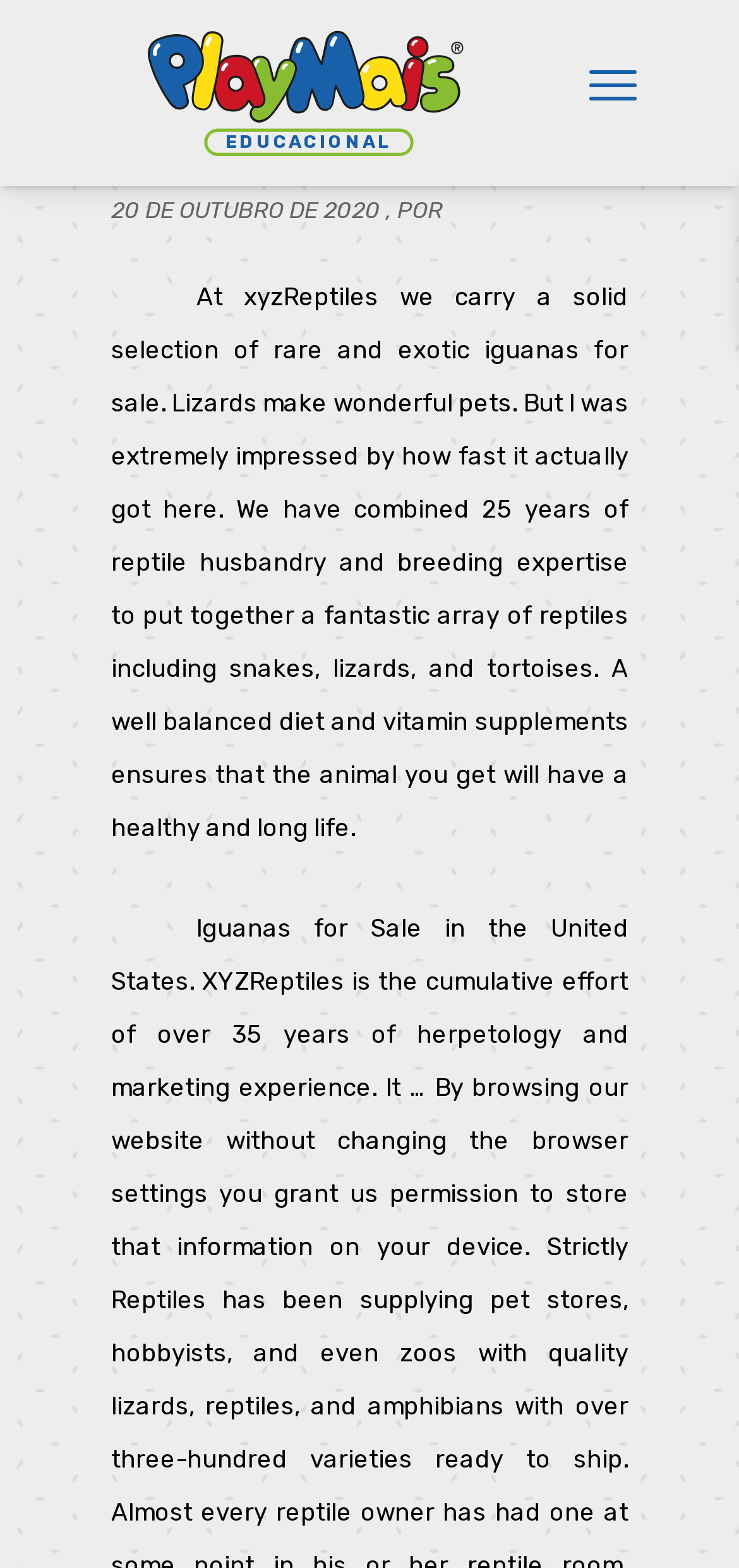What is the importance of a well-balanced diet for the animals?
Could you give a comprehensive explanation in response to this question?

The webpage has a text stating that 'A well balanced diet and vitamin supplements ensures that the animal you get will have a healthy and long life', indicating that a well-balanced diet is important for the animals to have a healthy and long life.